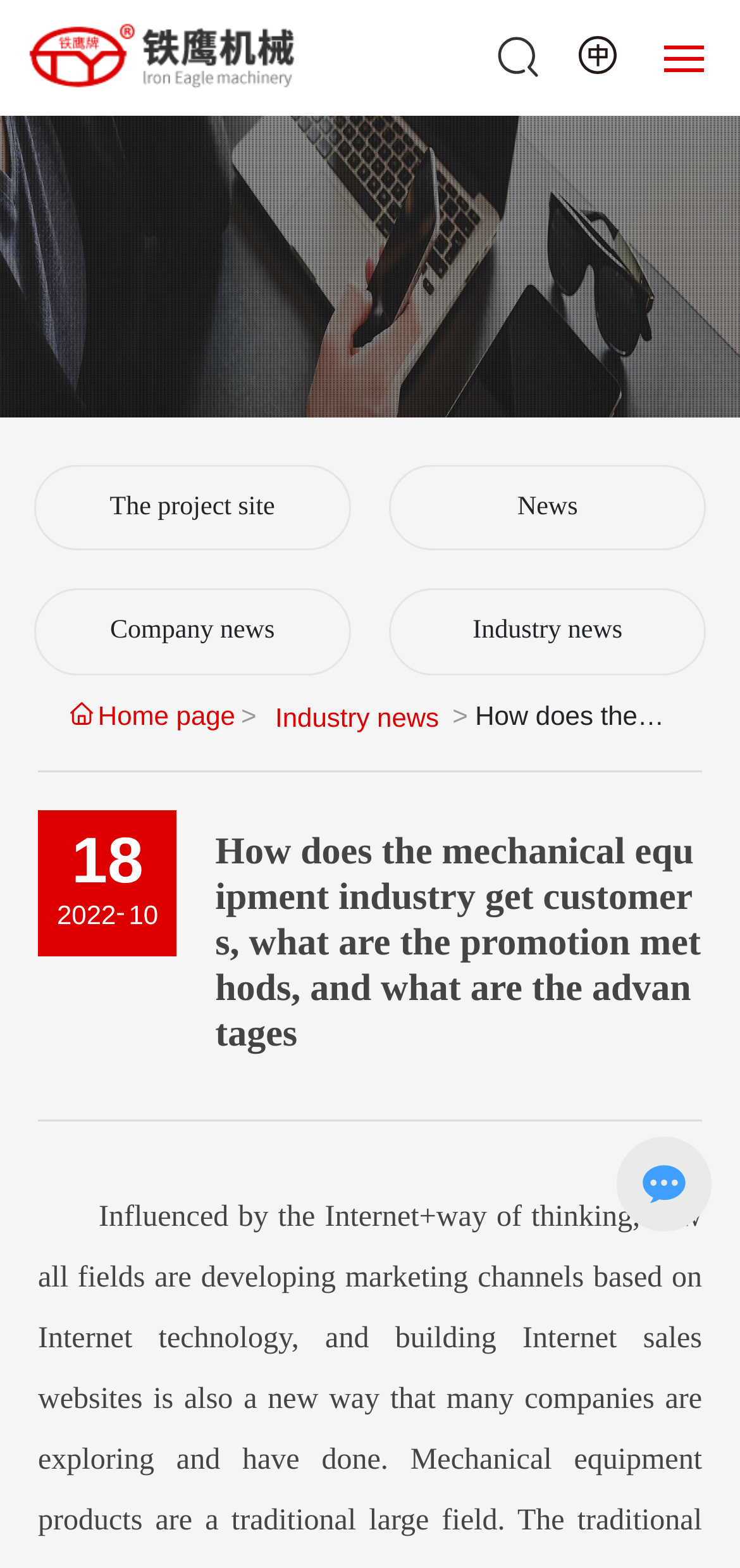Identify the bounding box for the UI element described as: "The project site". Ensure the coordinates are four float numbers between 0 and 1, formatted as [left, top, right, bottom].

[0.148, 0.315, 0.372, 0.333]